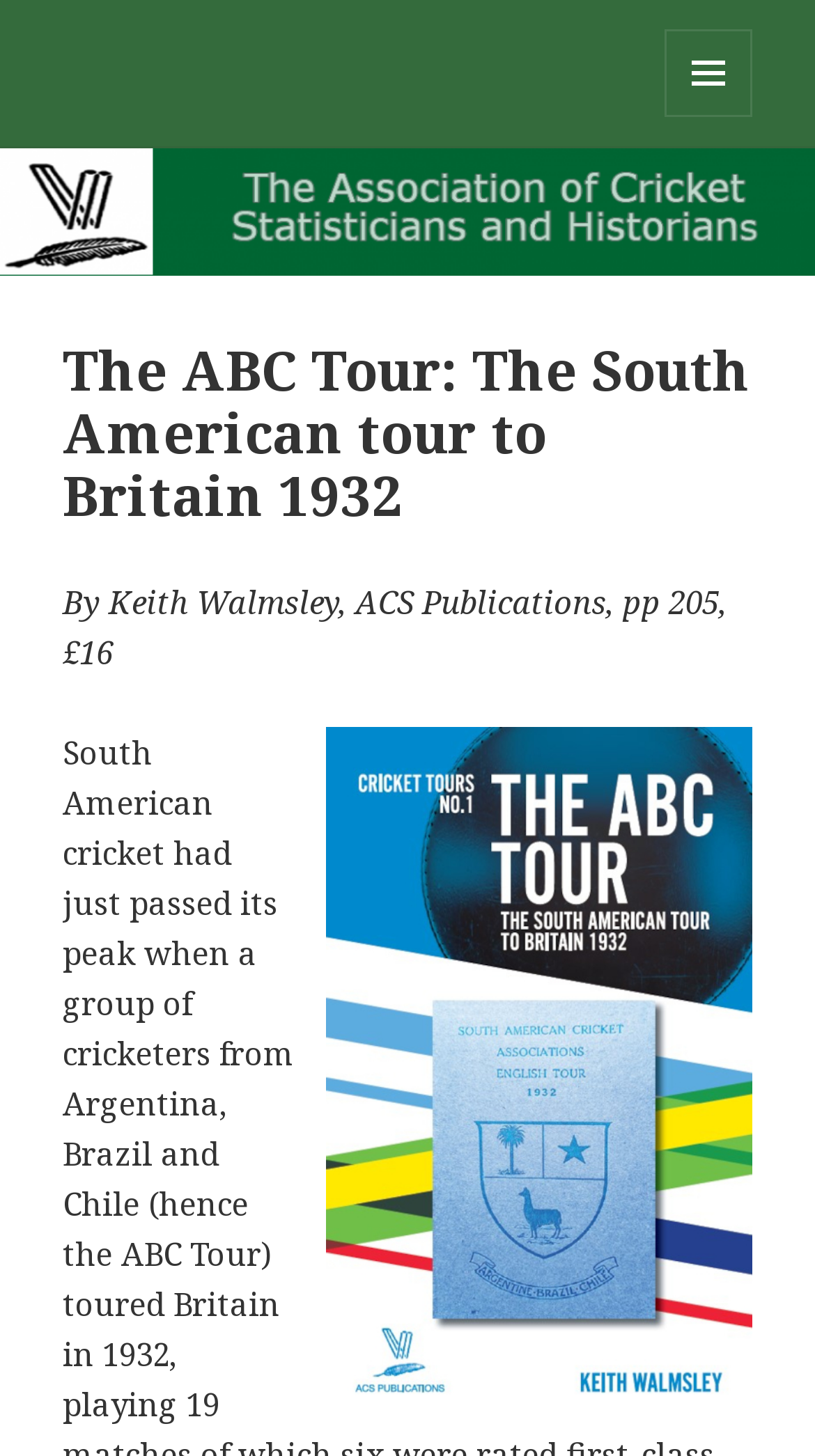Please reply to the following question using a single word or phrase: 
What is the price of the book?

£16